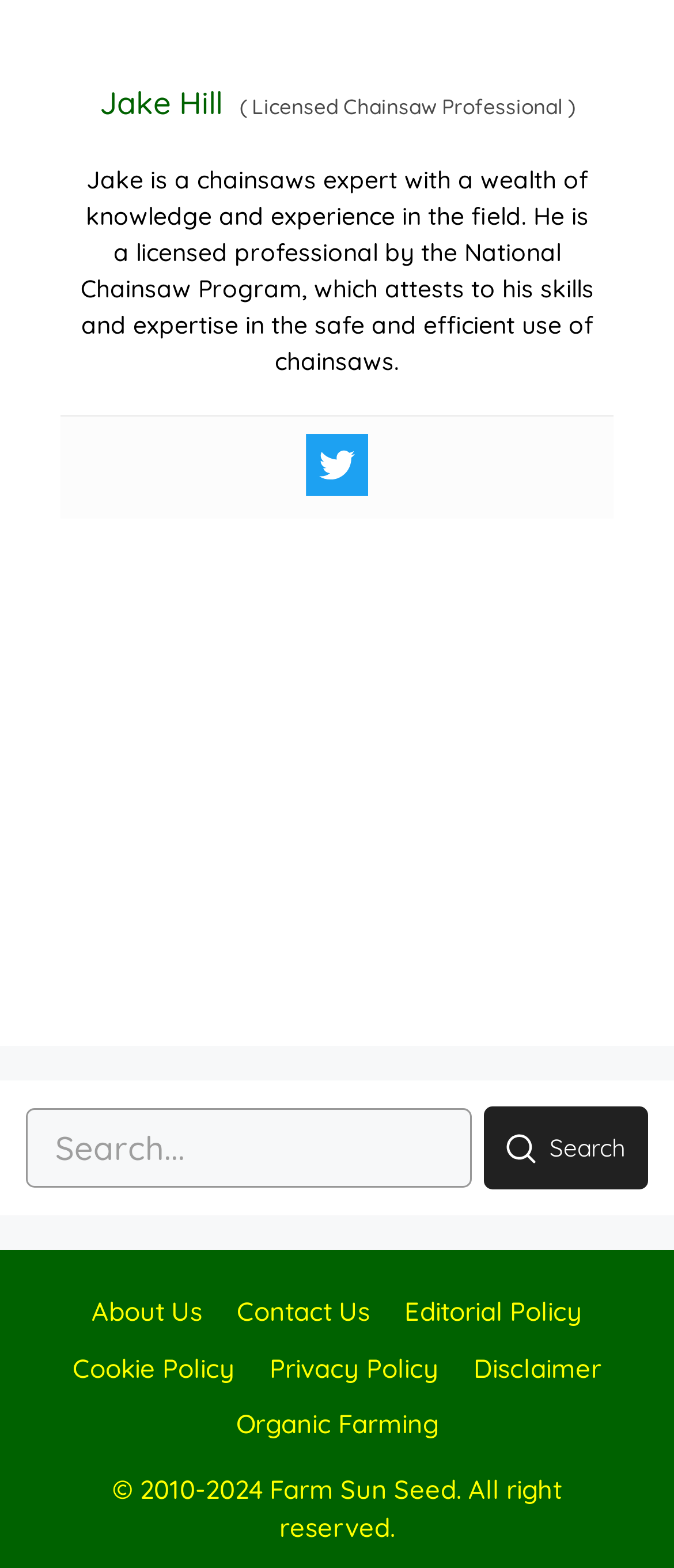Locate the bounding box coordinates of the clickable area to execute the instruction: "Click on Jake Hill's profile link". Provide the coordinates as four float numbers between 0 and 1, represented as [left, top, right, bottom].

[0.147, 0.053, 0.329, 0.078]